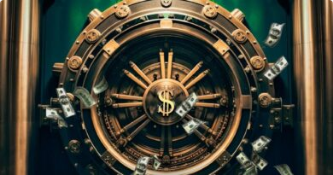Give a detailed explanation of what is happening in the image.

The image features a dramatic depiction of a large, intricately designed bank vault door, showcasing a prominent dollar sign at its center. Surrounding the vault door are scattered bills, visually suggesting a theme of wealth and financial abundance. The background is a gradient of deep green, enhancing the luxurious feel of the scene. This imagery effectively evokes concepts of security, investment, and the allure of money, making it a striking representation of financial success or investment opportunities.